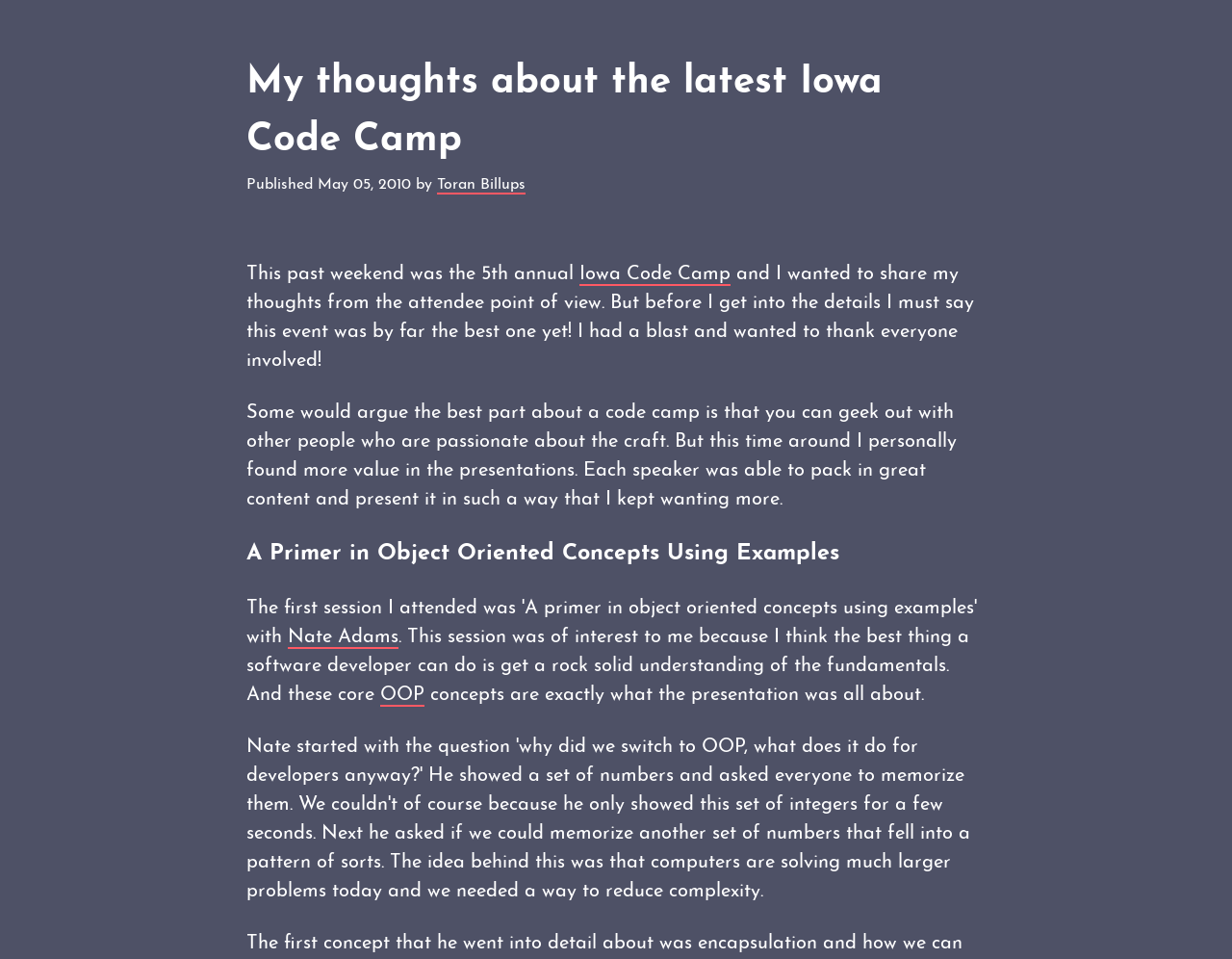What is the topic of the session mentioned?
Refer to the image and provide a thorough answer to the question.

The topic of the session is mentioned in the text 'A Primer in Object Oriented Concepts Using Examples' which is a heading on the webpage, indicating that the session is about Object Oriented Concepts.